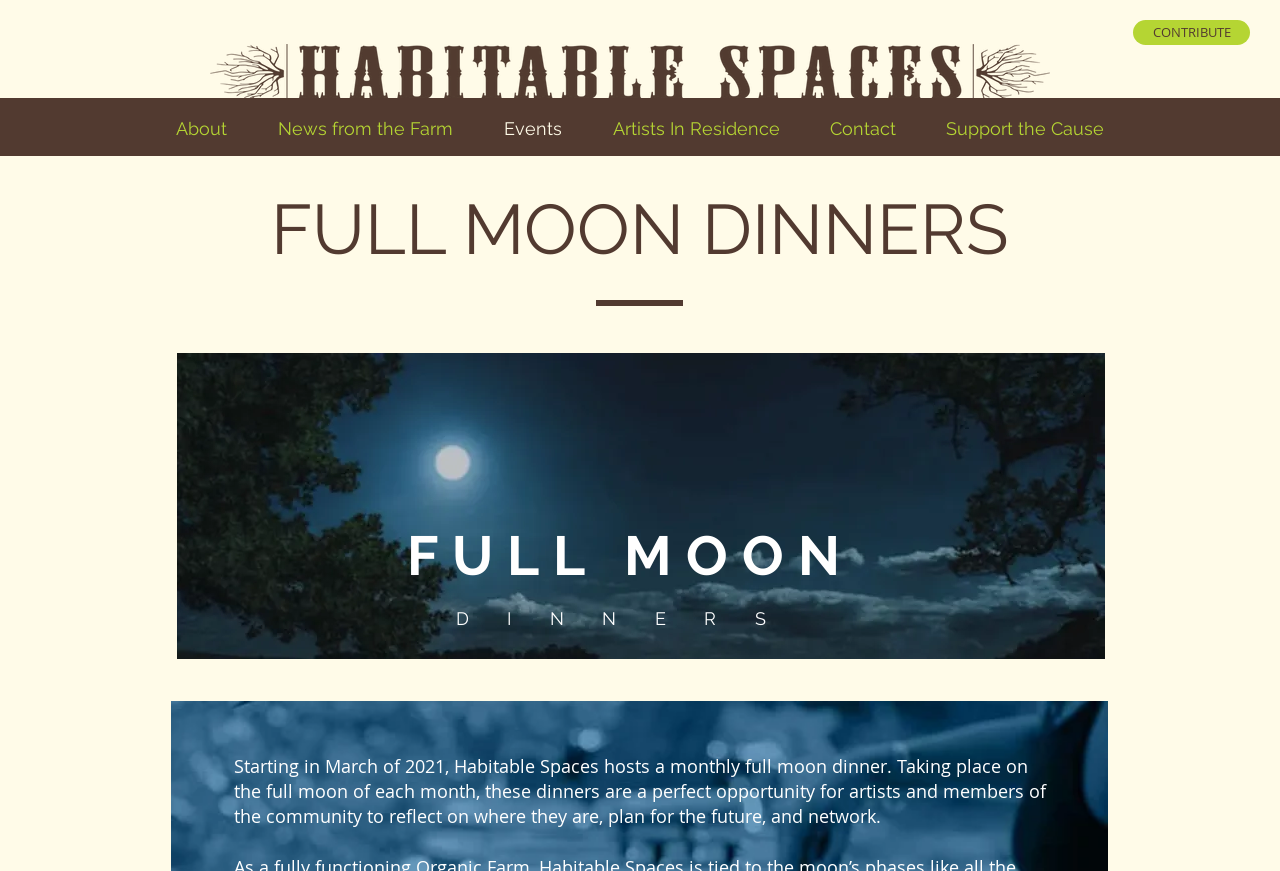Given the element description, predict the bounding box coordinates in the format (top-left x, top-left y, bottom-right x, bottom-right y), using floating point numbers between 0 and 1: News from the Farm

[0.197, 0.135, 0.373, 0.16]